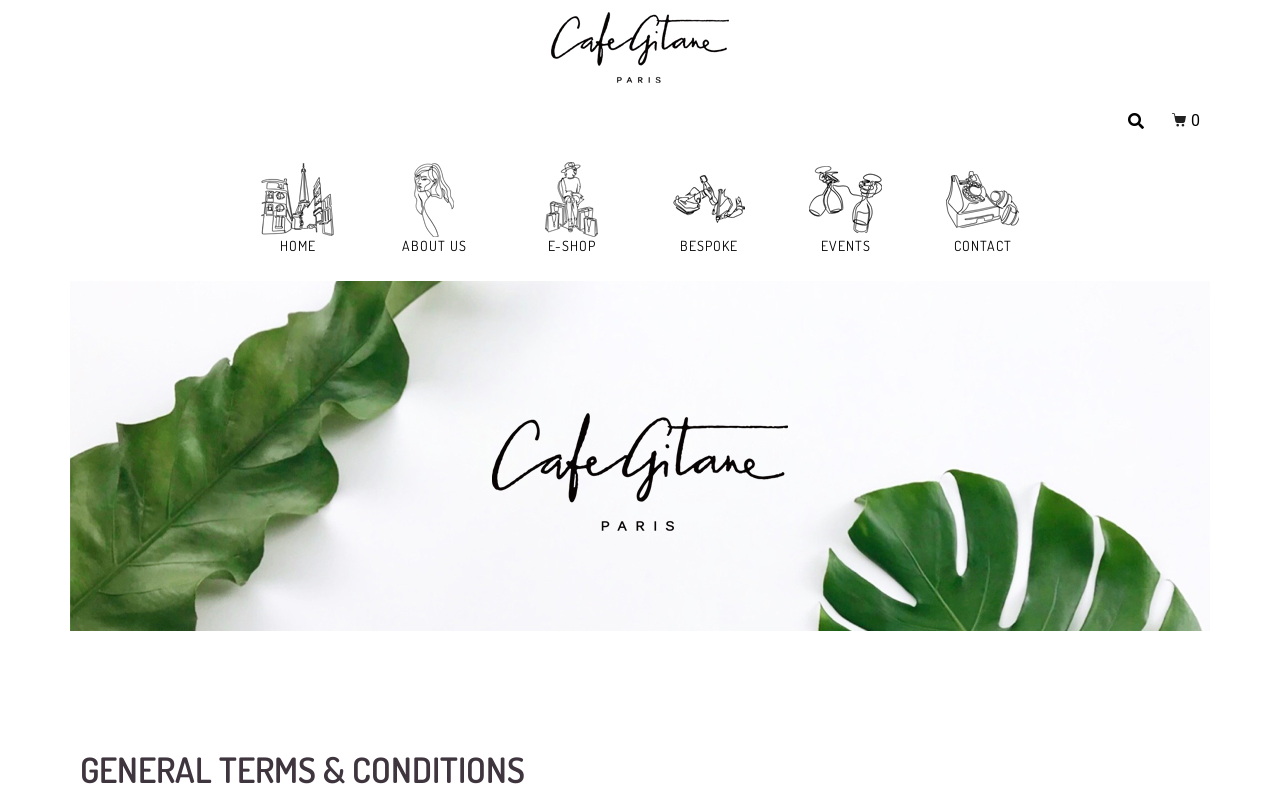Is there a search function on the webpage?
Using the information presented in the image, please offer a detailed response to the question.

A search box can be found on the top-right corner of the webpage, which allows users to search for specific content on the website.